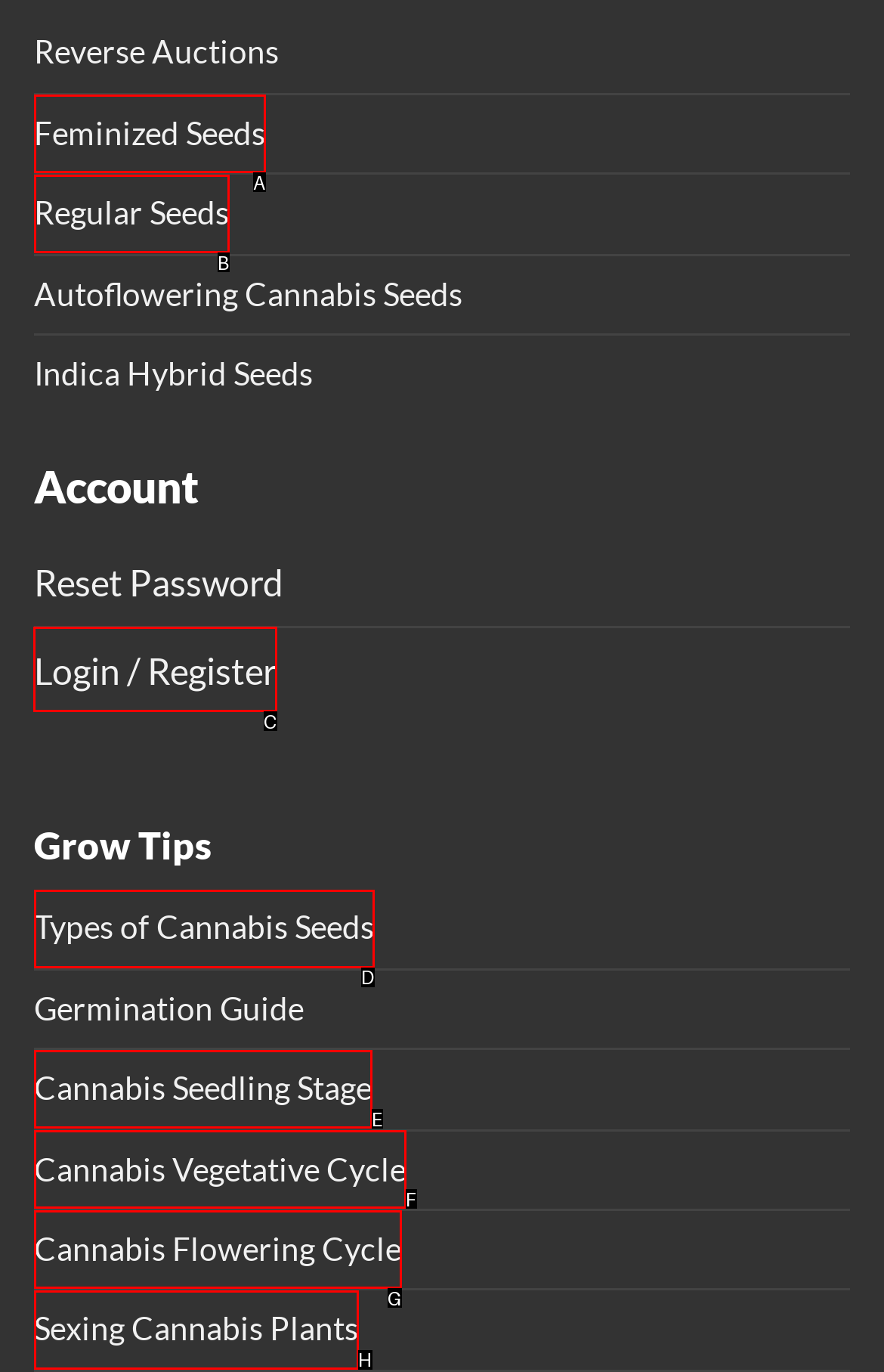From the options shown in the screenshot, tell me which lettered element I need to click to complete the task: Login to your account.

C